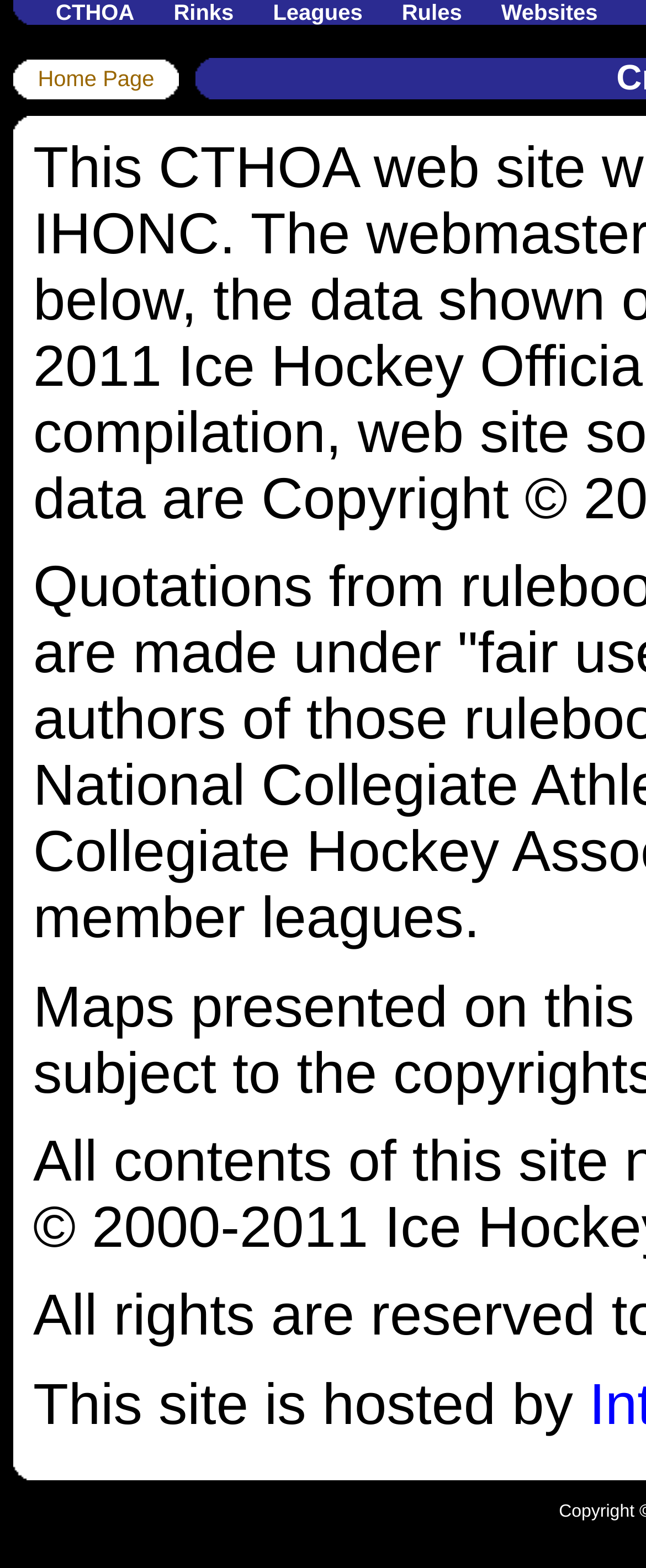From the image, can you give a detailed response to the question below:
How many images are there in the second table?

There are 4 images in the second table, two in the first row and two in the second row.